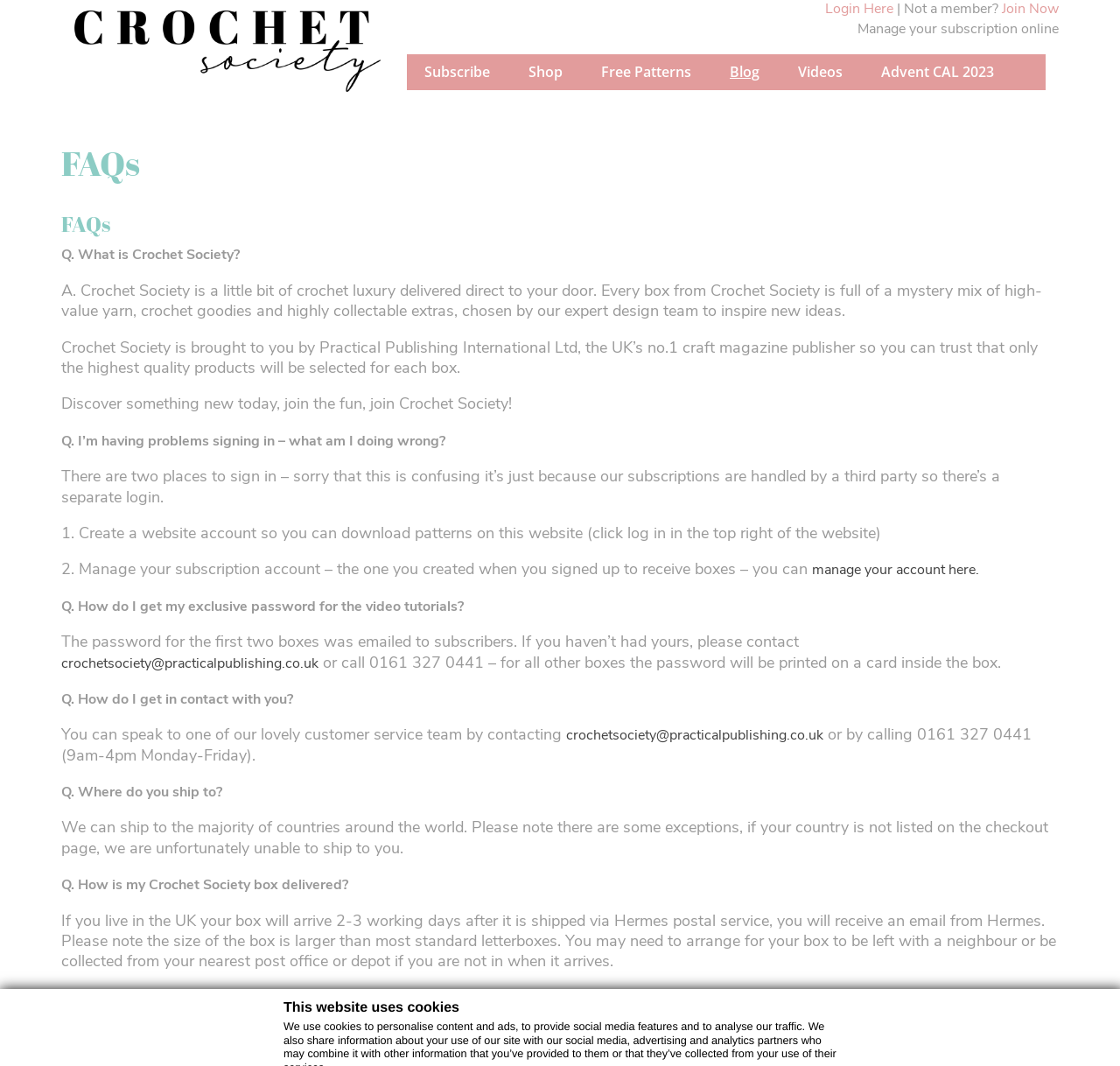Please locate the bounding box coordinates of the element that should be clicked to complete the given instruction: "Click on Subscribe".

[0.363, 0.051, 0.453, 0.085]